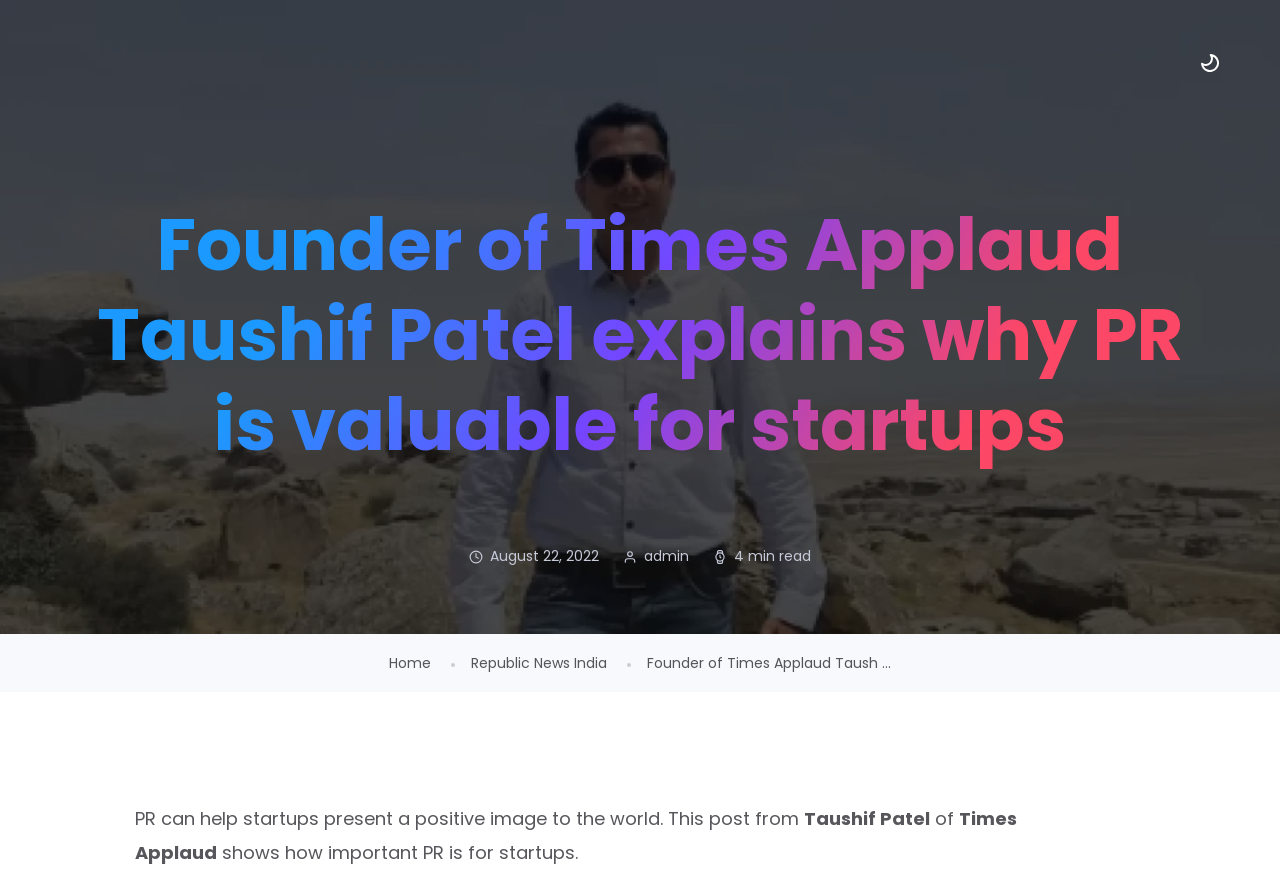Provide the bounding box coordinates of the UI element that matches the description: "Contact Me".

None